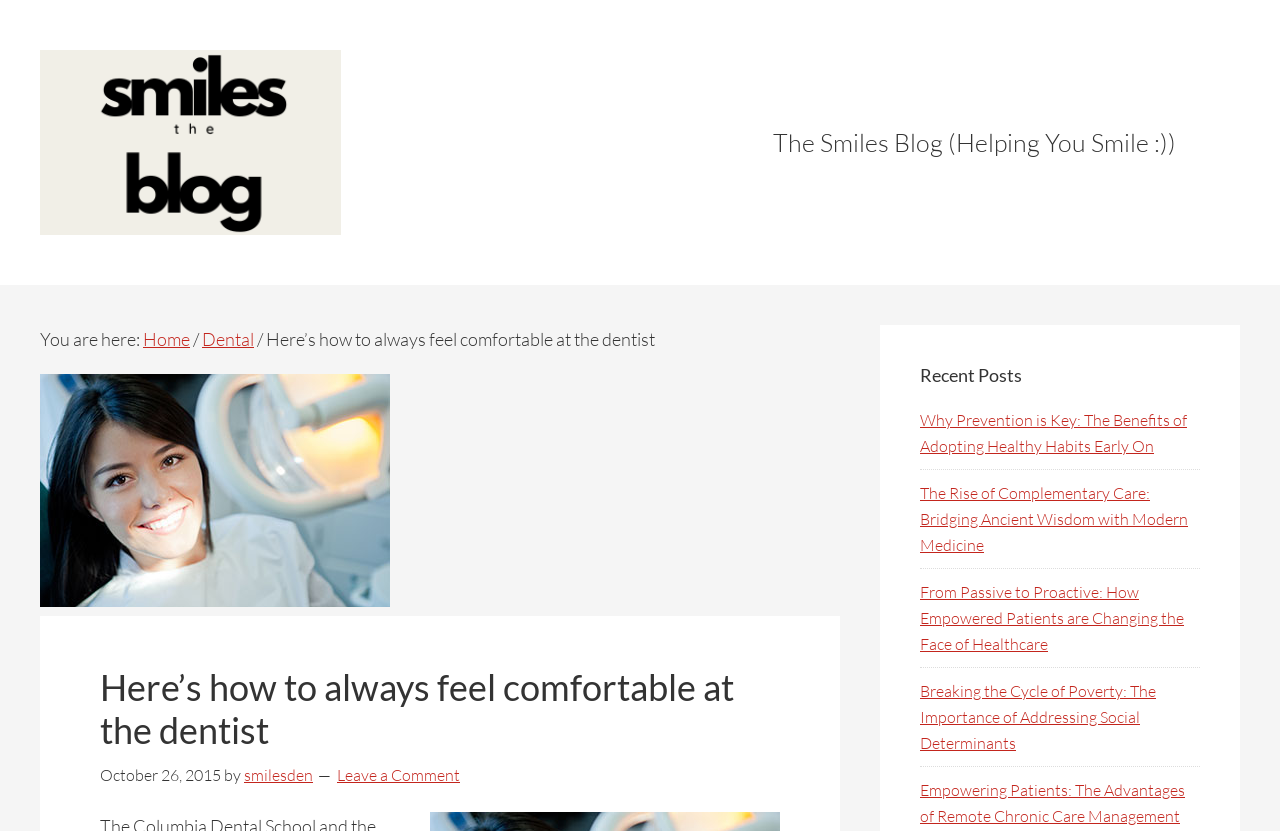Can you specify the bounding box coordinates of the area that needs to be clicked to fulfill the following instruction: "go to home page"?

[0.112, 0.395, 0.148, 0.421]